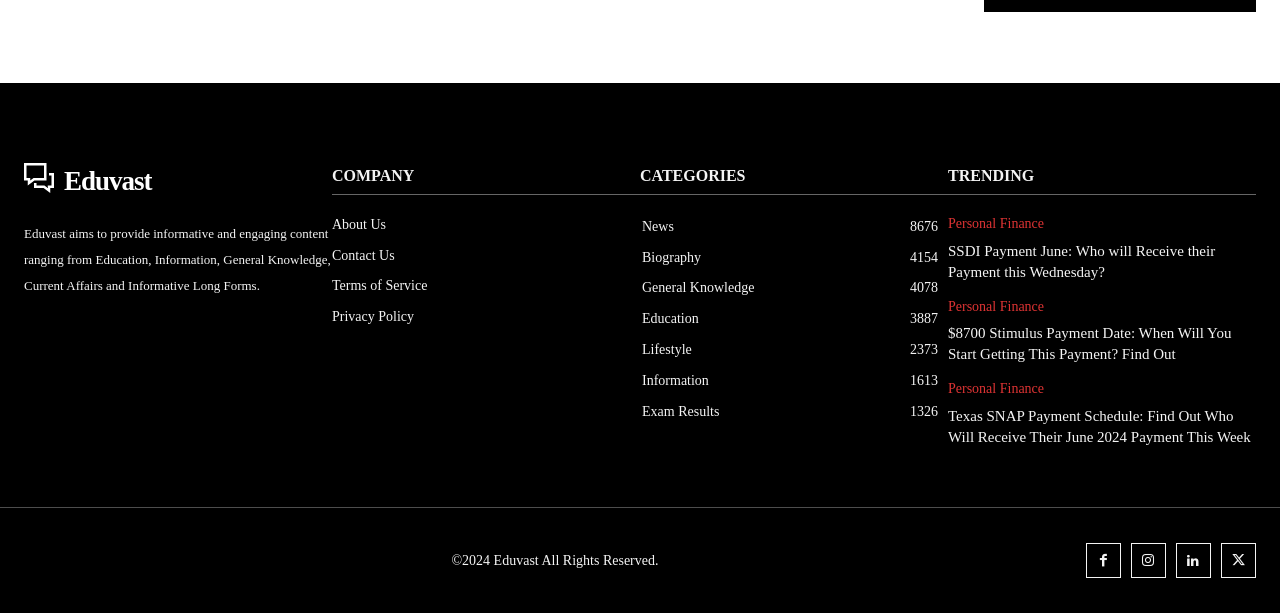Locate the bounding box coordinates of the clickable region necessary to complete the following instruction: "Go to the 'Education' section". Provide the coordinates in the format of four float numbers between 0 and 1, i.e., [left, top, right, bottom].

[0.502, 0.508, 0.546, 0.532]